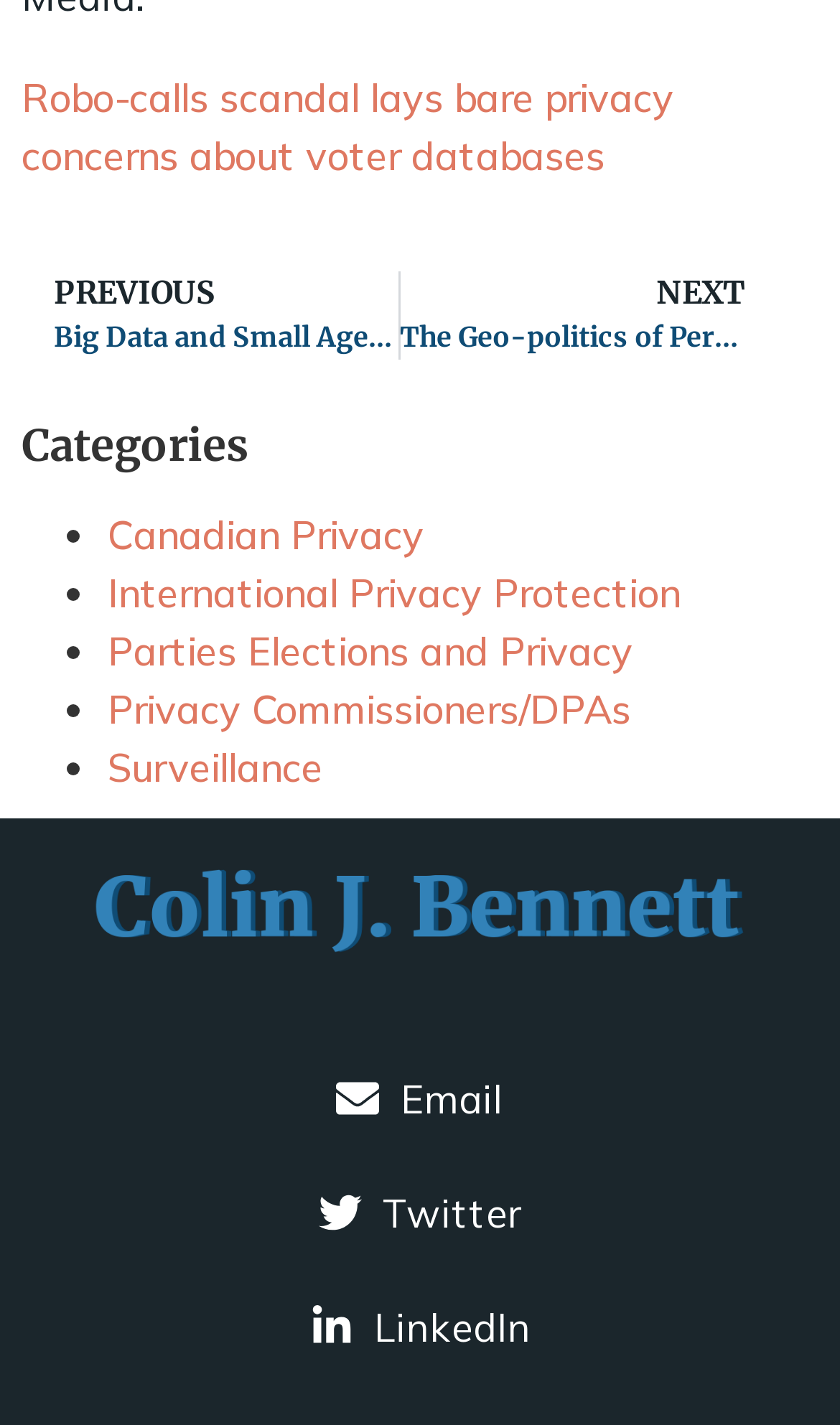What is the logo present on the webpage?
Look at the image and respond with a single word or a short phrase.

Colin Bennett logo blue